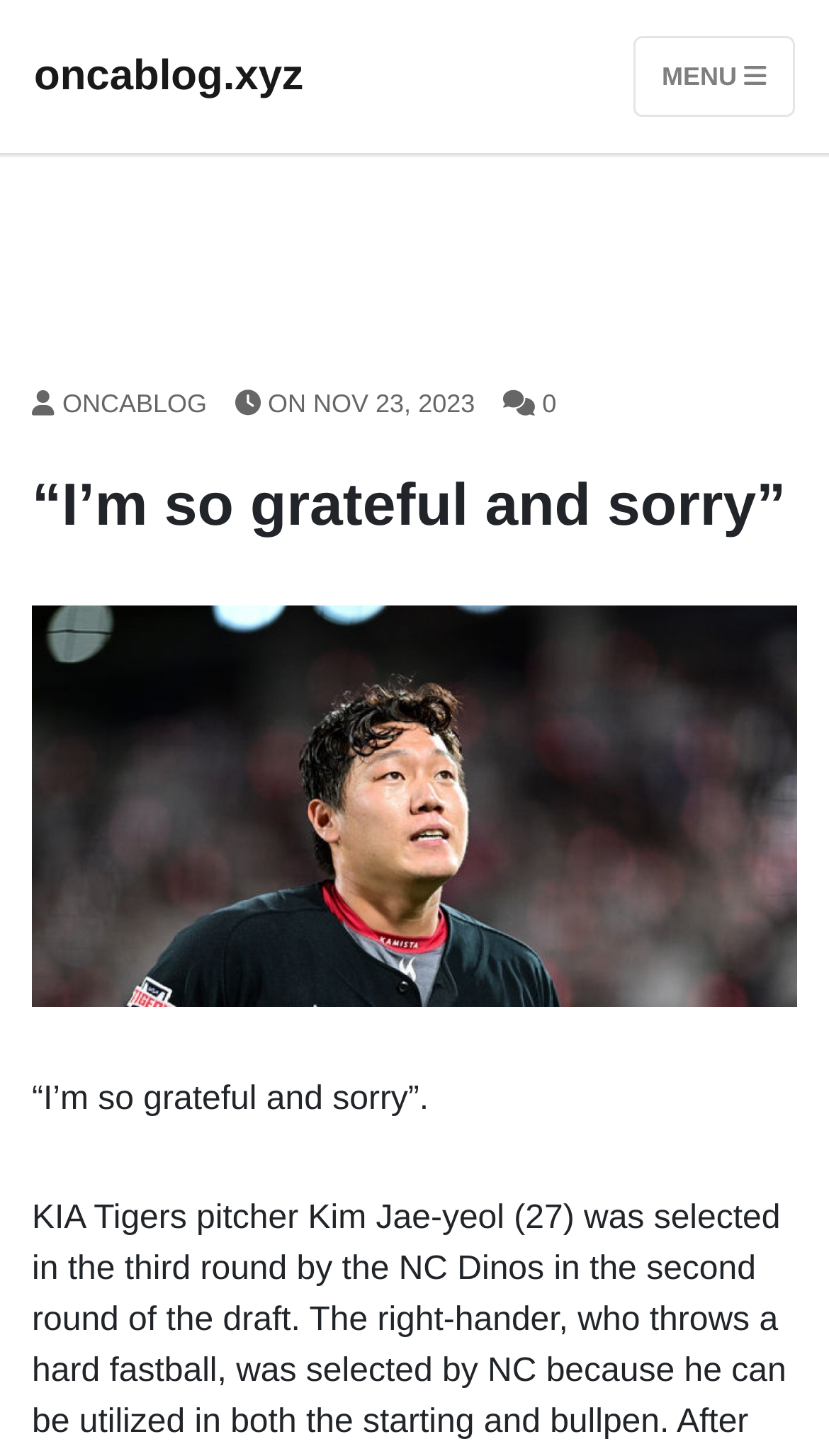How many comments are on this post?
Using the details from the image, give an elaborate explanation to answer the question.

I looked for an element that would indicate the number of comments on the post, and I found a static text element that says '0', which suggests that there are no comments on this post.